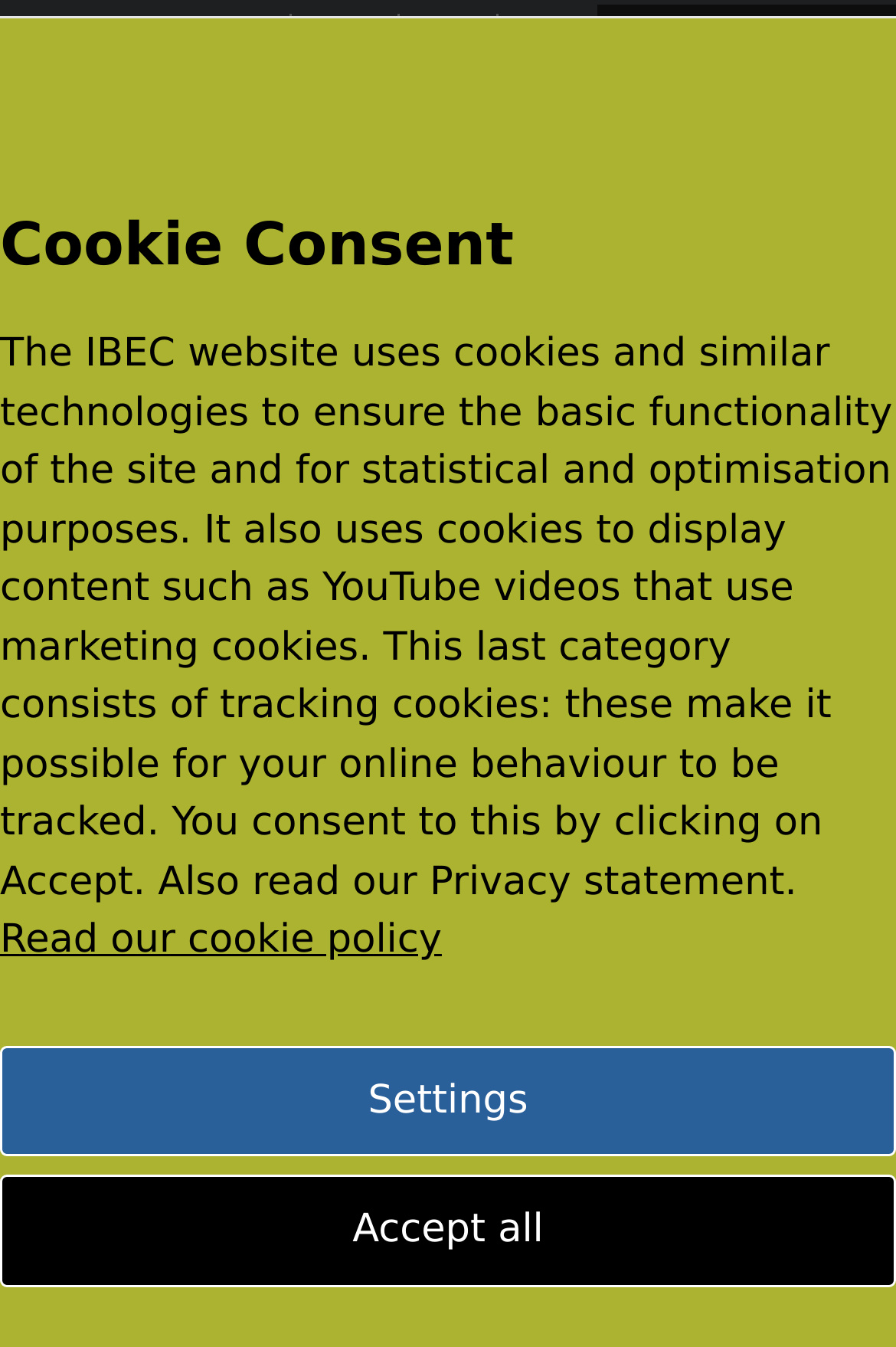Can you identify the bounding box coordinates of the clickable region needed to carry out this instruction: 'Donate'? The coordinates should be four float numbers within the range of 0 to 1, stated as [left, top, right, bottom].

[0.668, 0.003, 1.0, 0.09]